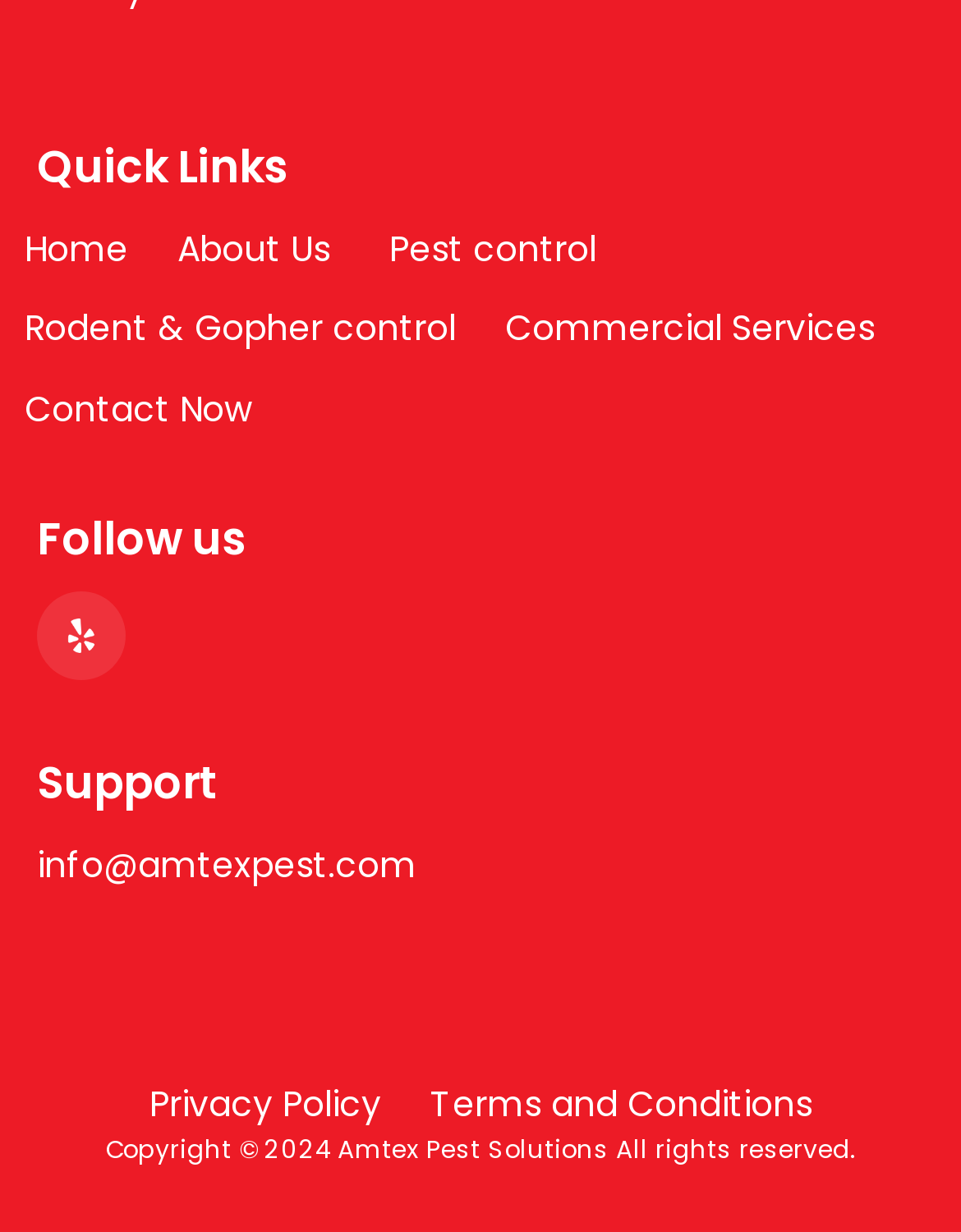How many links are there in the Quick Links section?
Answer the question with just one word or phrase using the image.

6